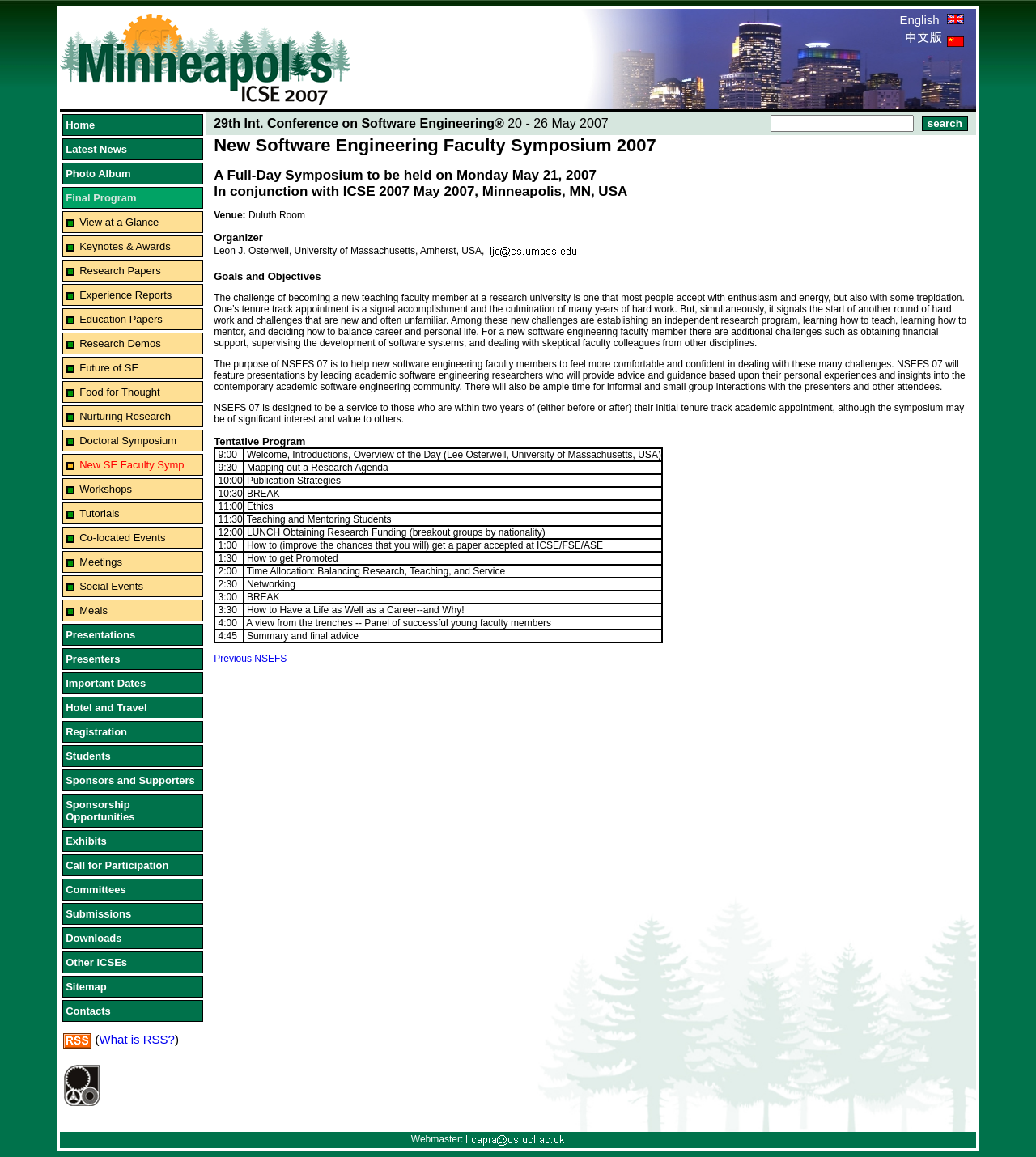Using the information in the image, give a comprehensive answer to the question: 
What is the purpose of NSEFS 07?

I found the answer by reading the text in the middle of the webpage, which explains the purpose of NSEFS 07 as helping new software engineering faculty members to feel more comfortable and confident in dealing with the challenges of their new role.